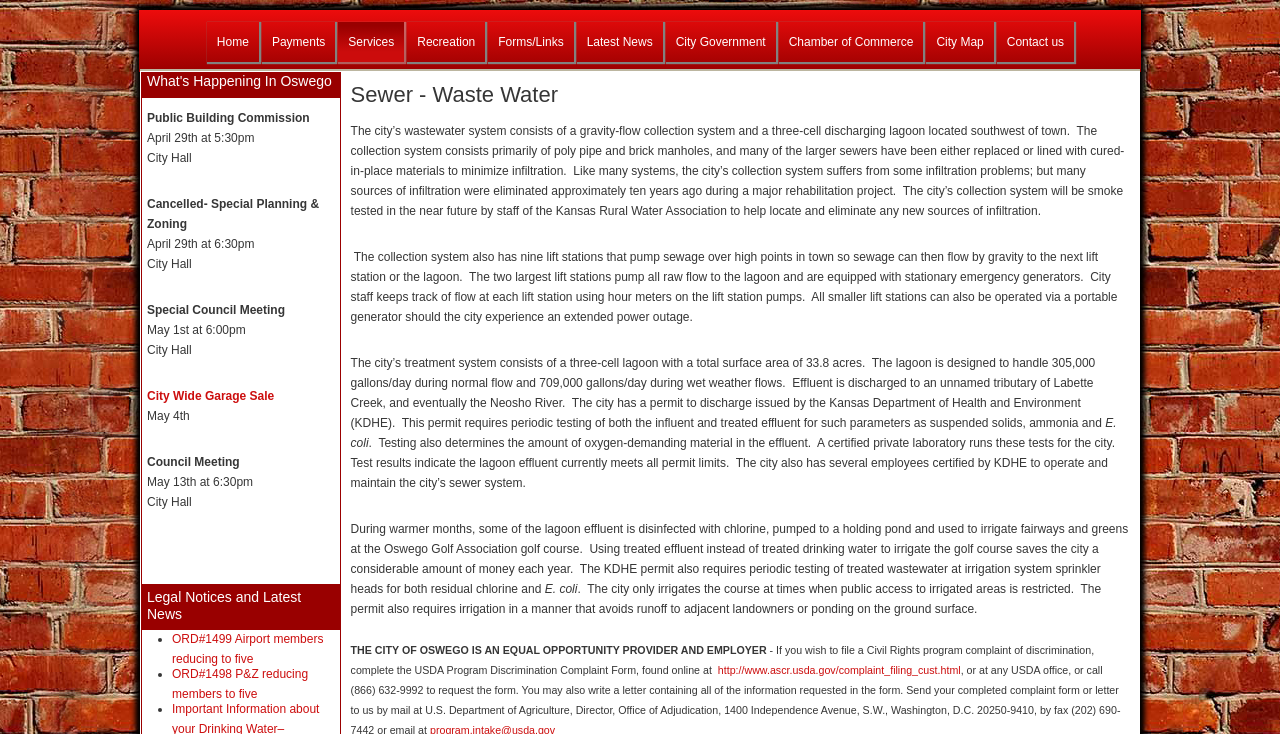Please extract the primary headline from the webpage.

Sewer - Waste Water